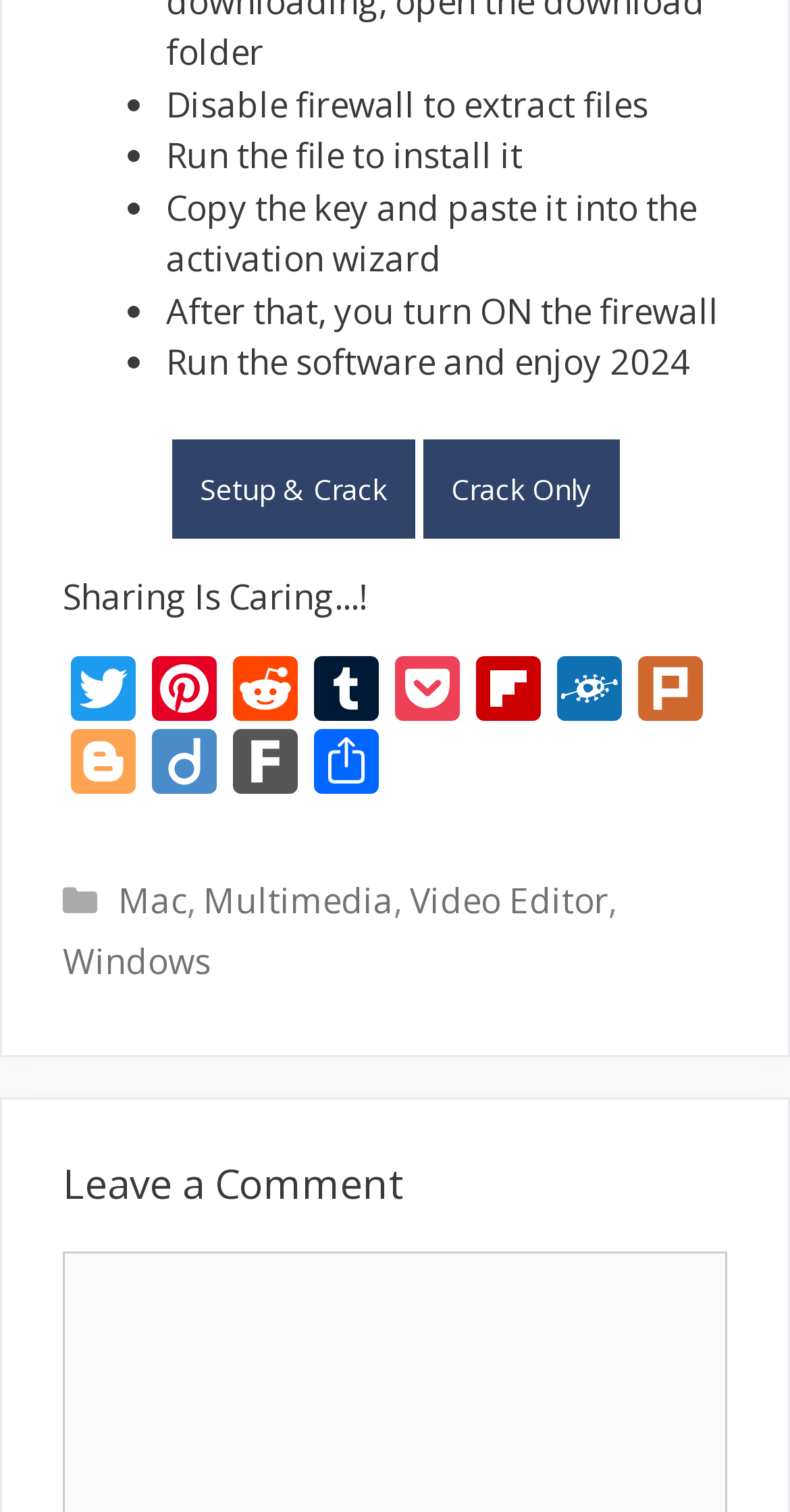What social media platforms are available for sharing?
Give a detailed response to the question by analyzing the screenshot.

The webpage provides a list of social media platforms that can be used to share the content, including Twitter, Pinterest, Reddit, Tumblr, Pocket, Flipboard, Folkd, Plurk, and Blogger.